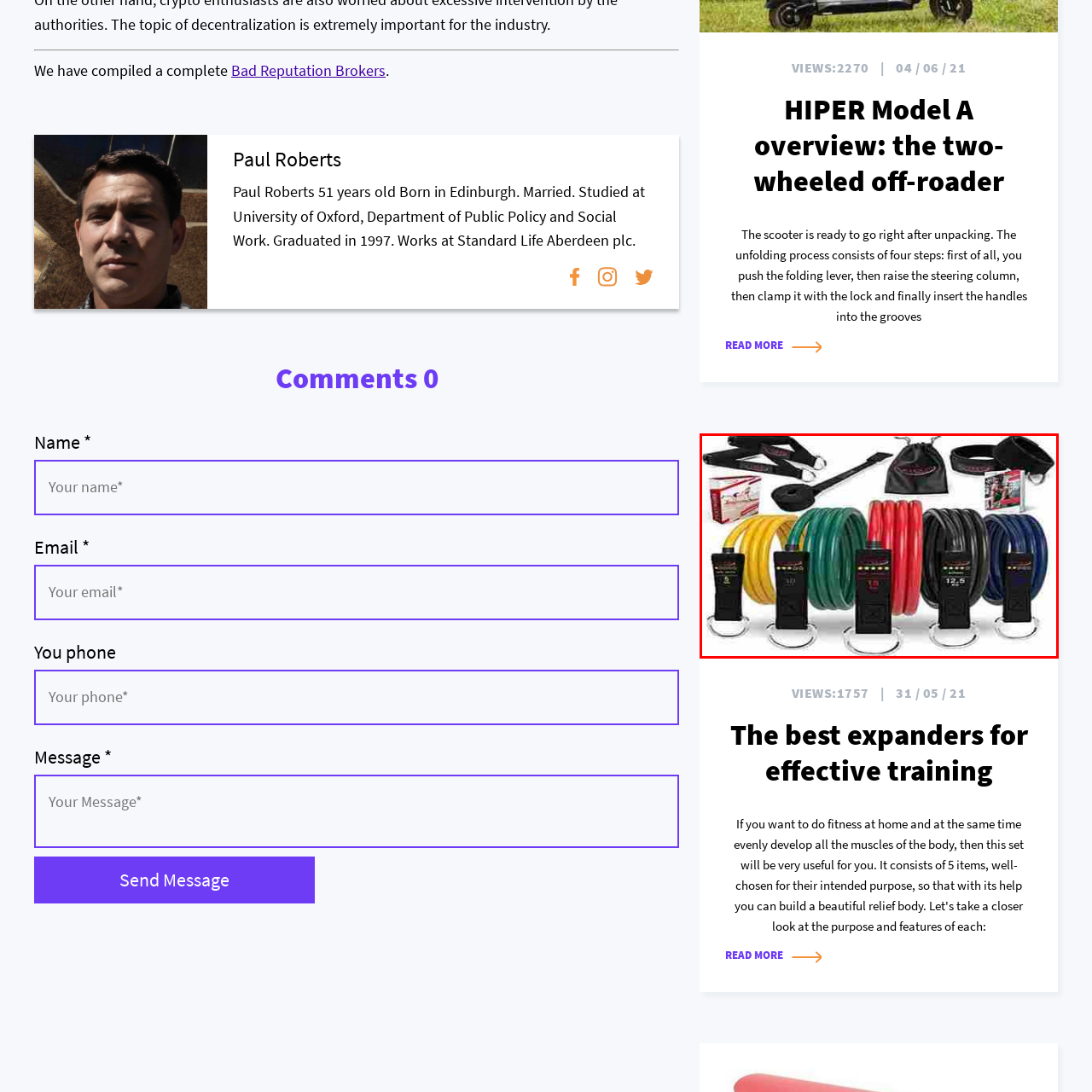What is the benefit of the carry bag?
Examine the image enclosed within the red bounding box and provide a comprehensive answer relying on the visual details presented in the image.

The carry bag provides portability and ease of organization, making it convenient for users to take the kit with them wherever they go. This is inferred from the caption which mentions that the kit includes a 'carry bag' and that it 'caters to fitness enthusiasts looking to engage in strength training and rehabilitation exercises at home or on the go'.